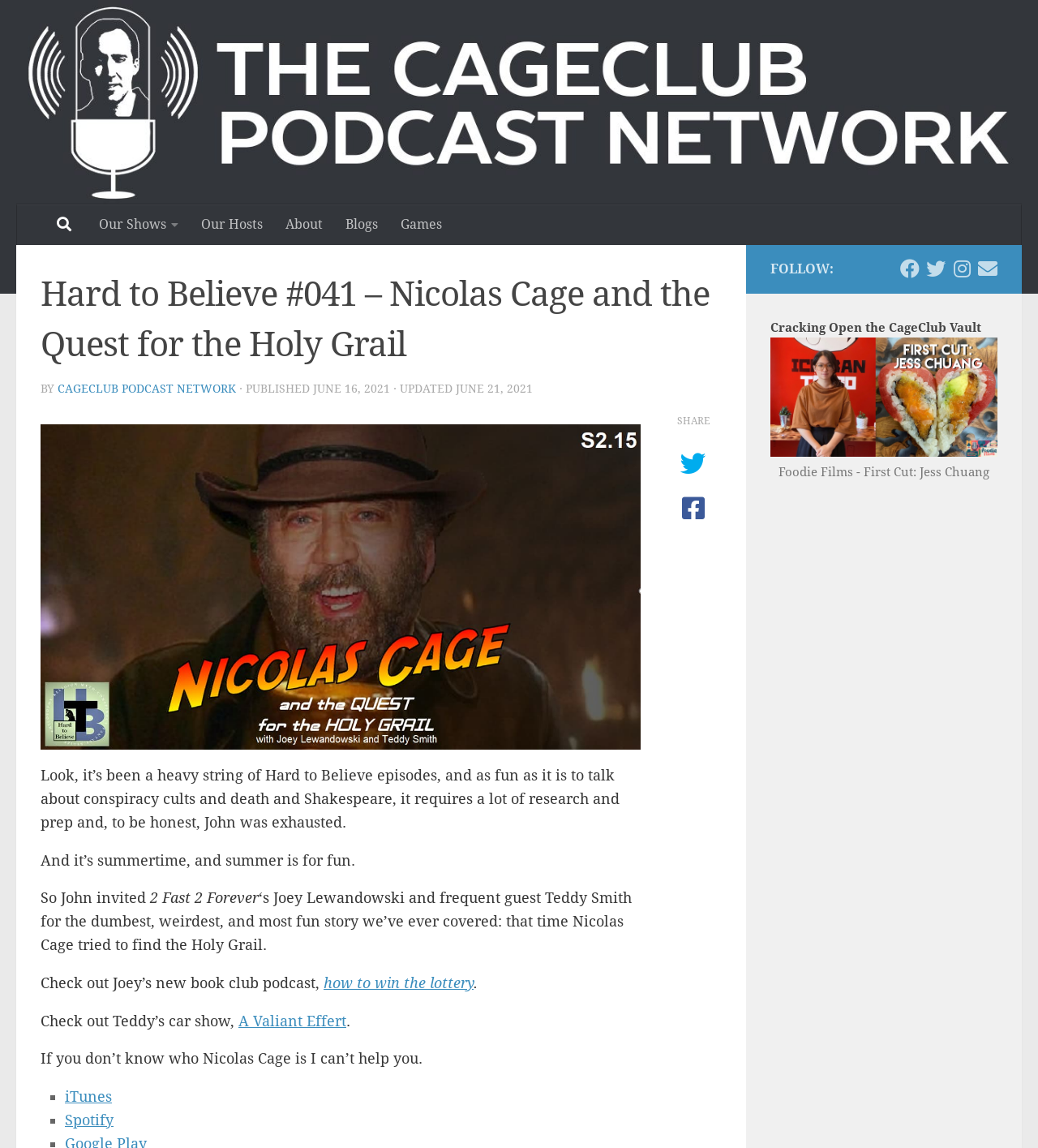Identify the bounding box of the HTML element described as: "Our Shows".

[0.084, 0.178, 0.183, 0.213]